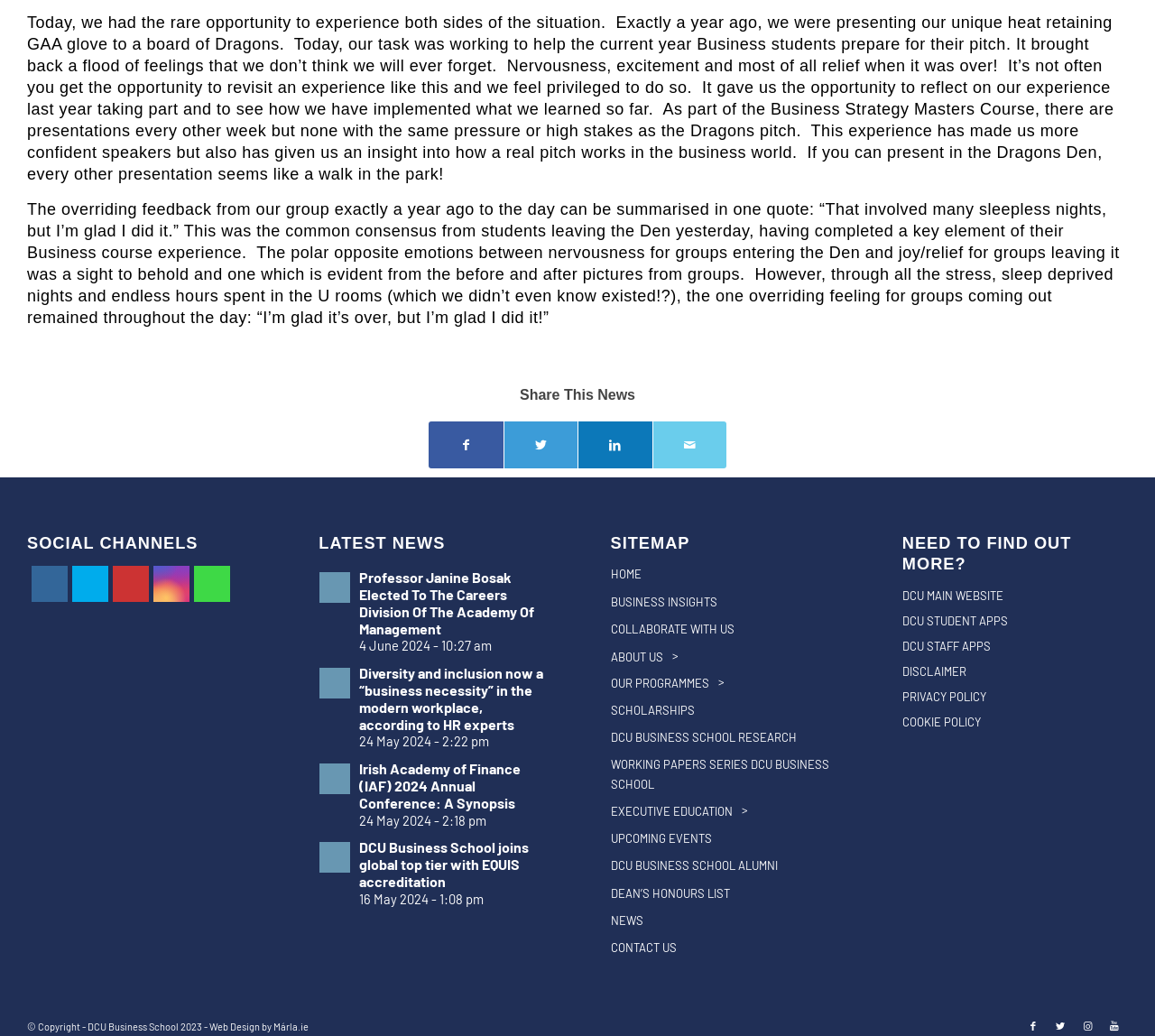Please identify the bounding box coordinates of the element's region that I should click in order to complete the following instruction: "Read the latest news about Professor Janine Bosak". The bounding box coordinates consist of four float numbers between 0 and 1, i.e., [left, top, right, bottom].

[0.276, 0.548, 0.471, 0.632]